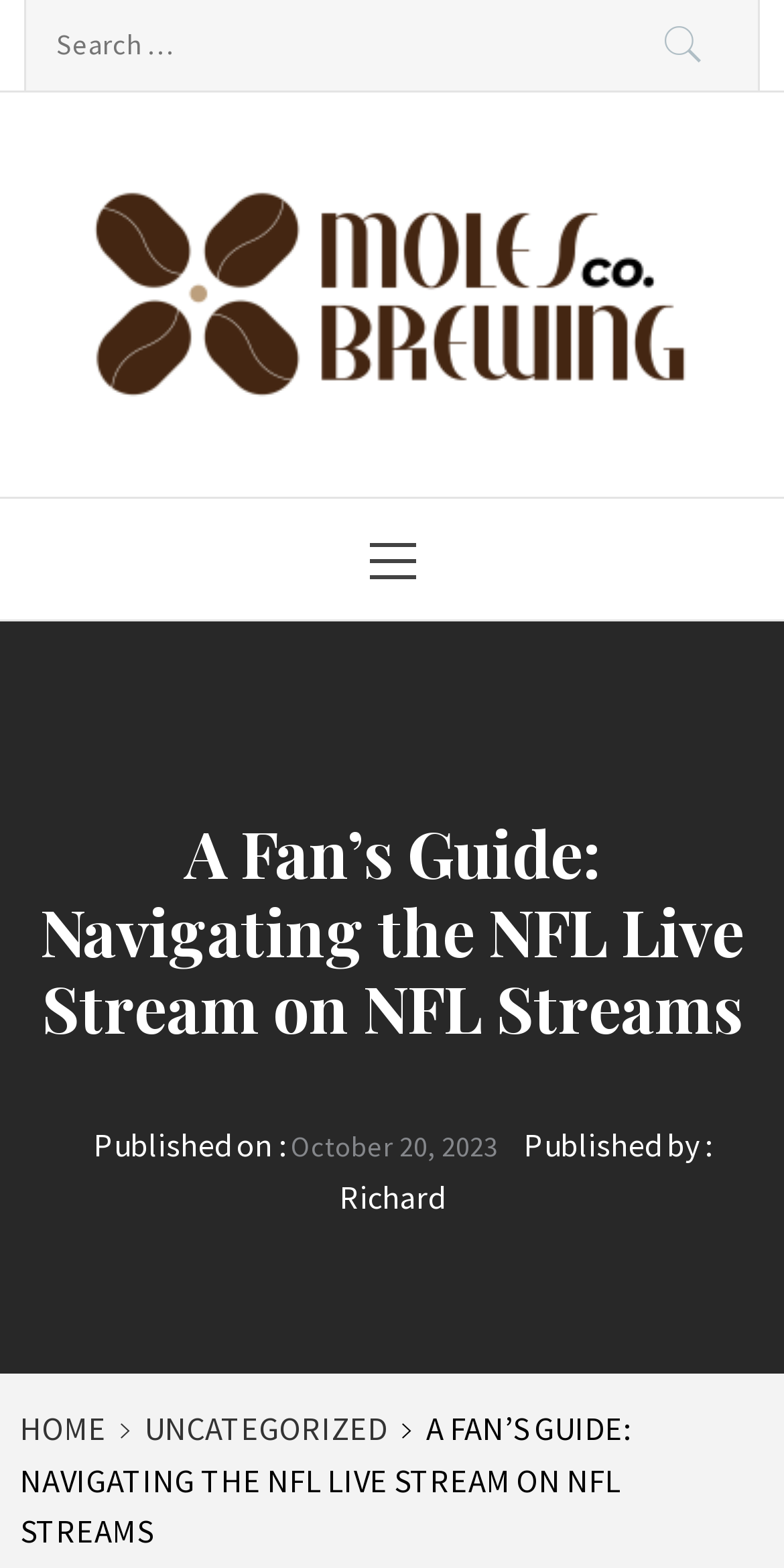What is the name of the website?
Using the image as a reference, answer the question in detail.

I determined the answer by looking at the links with the text 'Moles Brewing Co' and the image with the same text, which suggests that it is the name of the website.